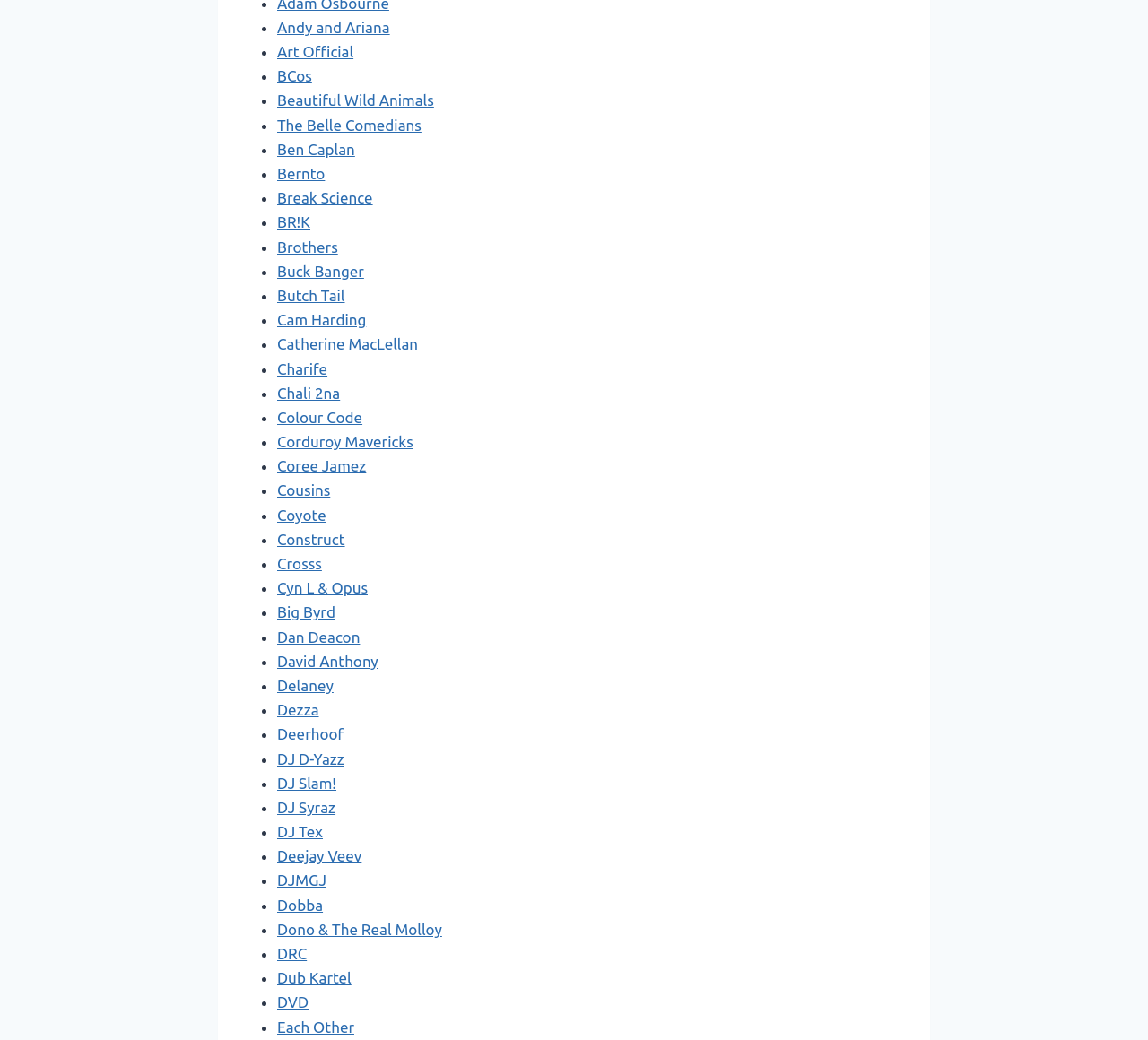Show the bounding box coordinates for the HTML element as described: "Dono & The Real Molloy".

[0.241, 0.885, 0.385, 0.902]